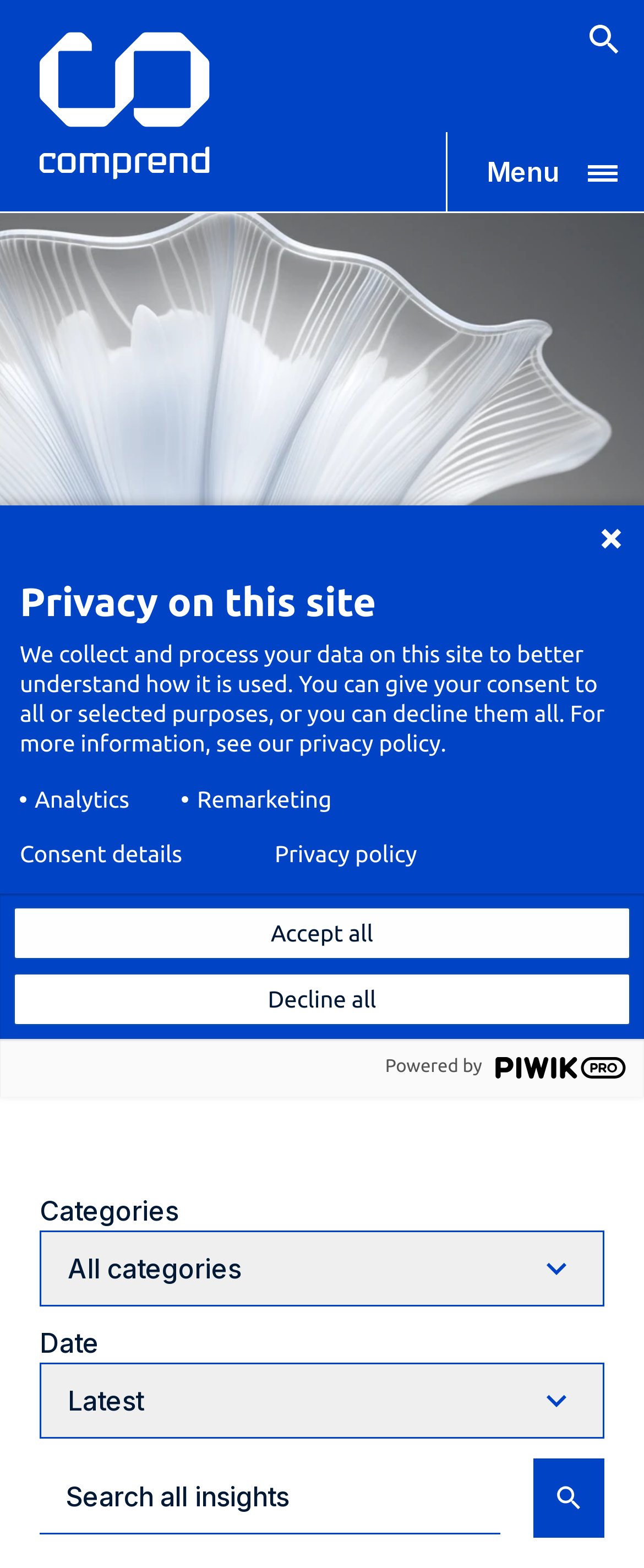What type of content is featured on this webpage?
Please provide a comprehensive answer based on the contents of the image.

The webpage has a heading 'Insights' and a description that mentions 'thoughts, ideas and insights from experts in all things marketing, communication and technology'. This suggests that the webpage features content related to thoughts, ideas, and insights from experts in various fields.